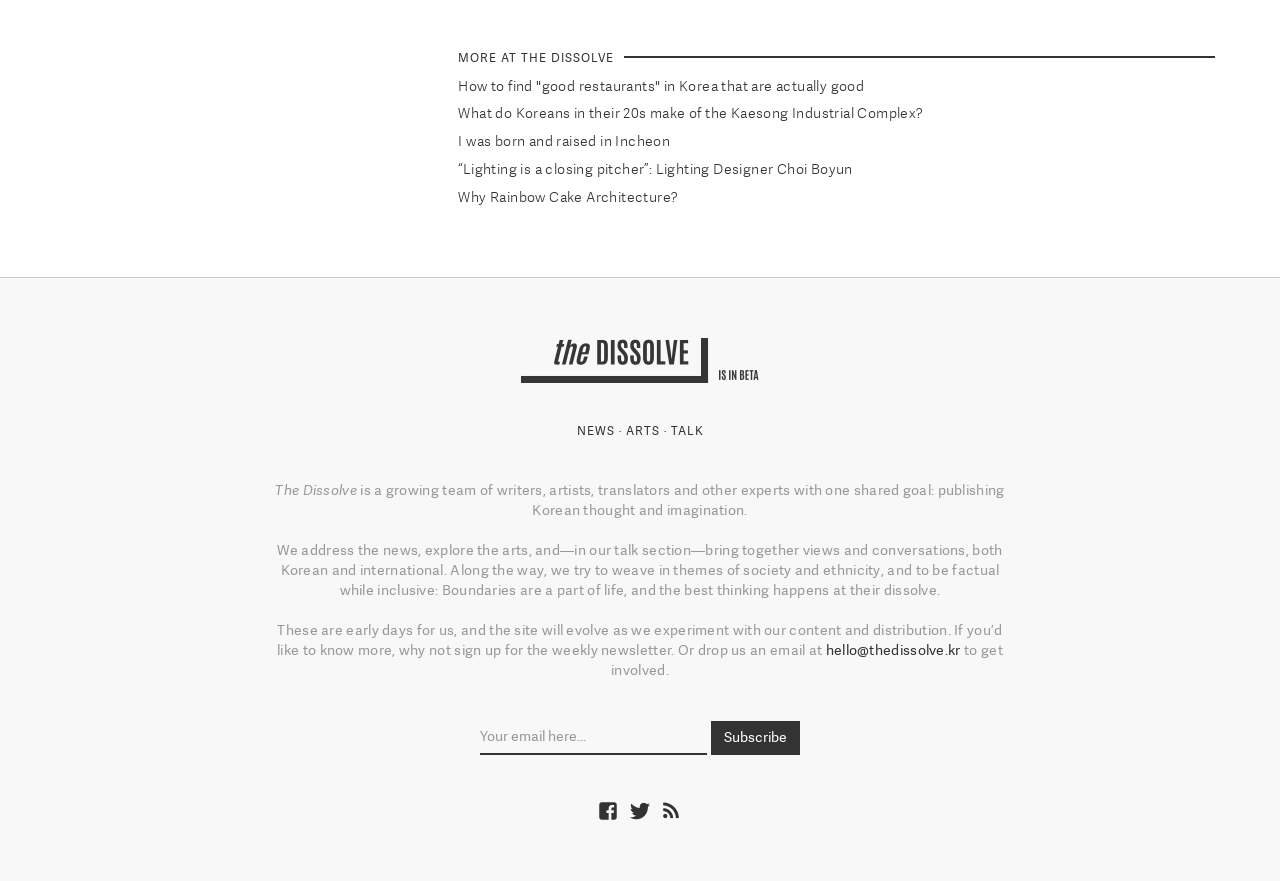Can you specify the bounding box coordinates of the area that needs to be clicked to fulfill the following instruction: "Subscribe to the weekly newsletter"?

[0.555, 0.818, 0.625, 0.857]